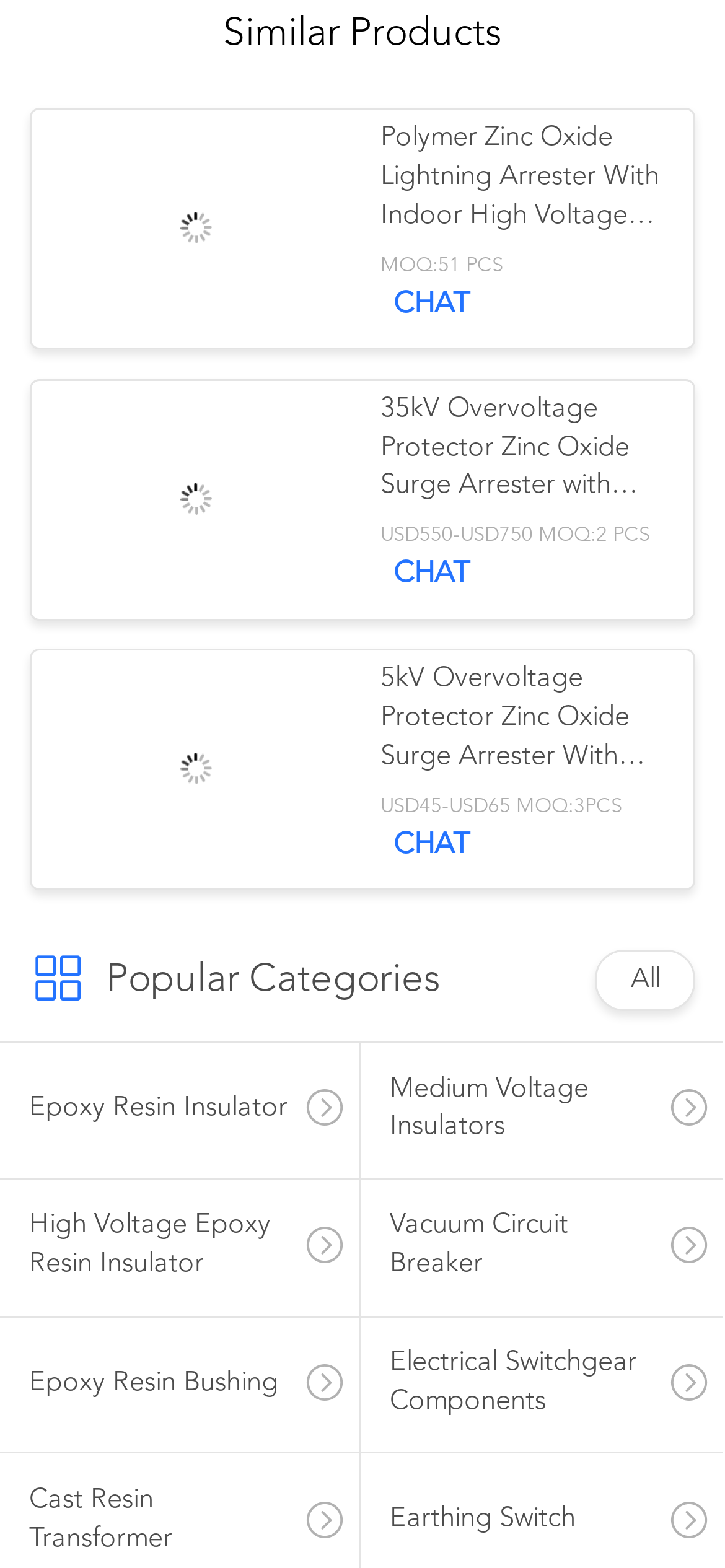Determine the bounding box for the HTML element described here: "High Voltage Epoxy Resin Insulator". The coordinates should be given as [left, top, right, bottom] with each number being a float between 0 and 1.

[0.0, 0.752, 0.495, 0.839]